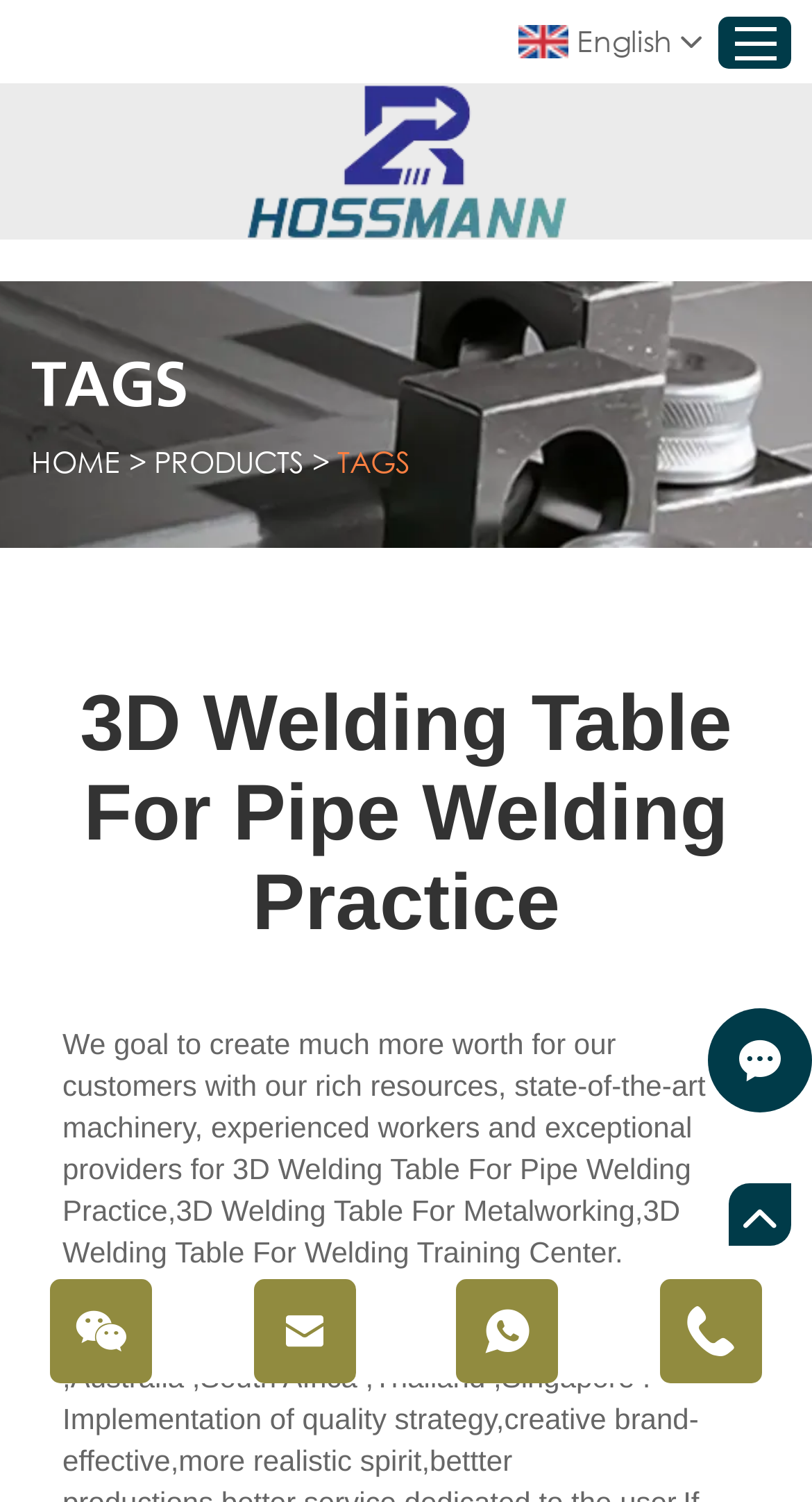Locate the bounding box coordinates of the element that needs to be clicked to carry out the instruction: "learn about the company". The coordinates should be given as four float numbers ranging from 0 to 1, i.e., [left, top, right, bottom].

[0.304, 0.055, 0.696, 0.16]